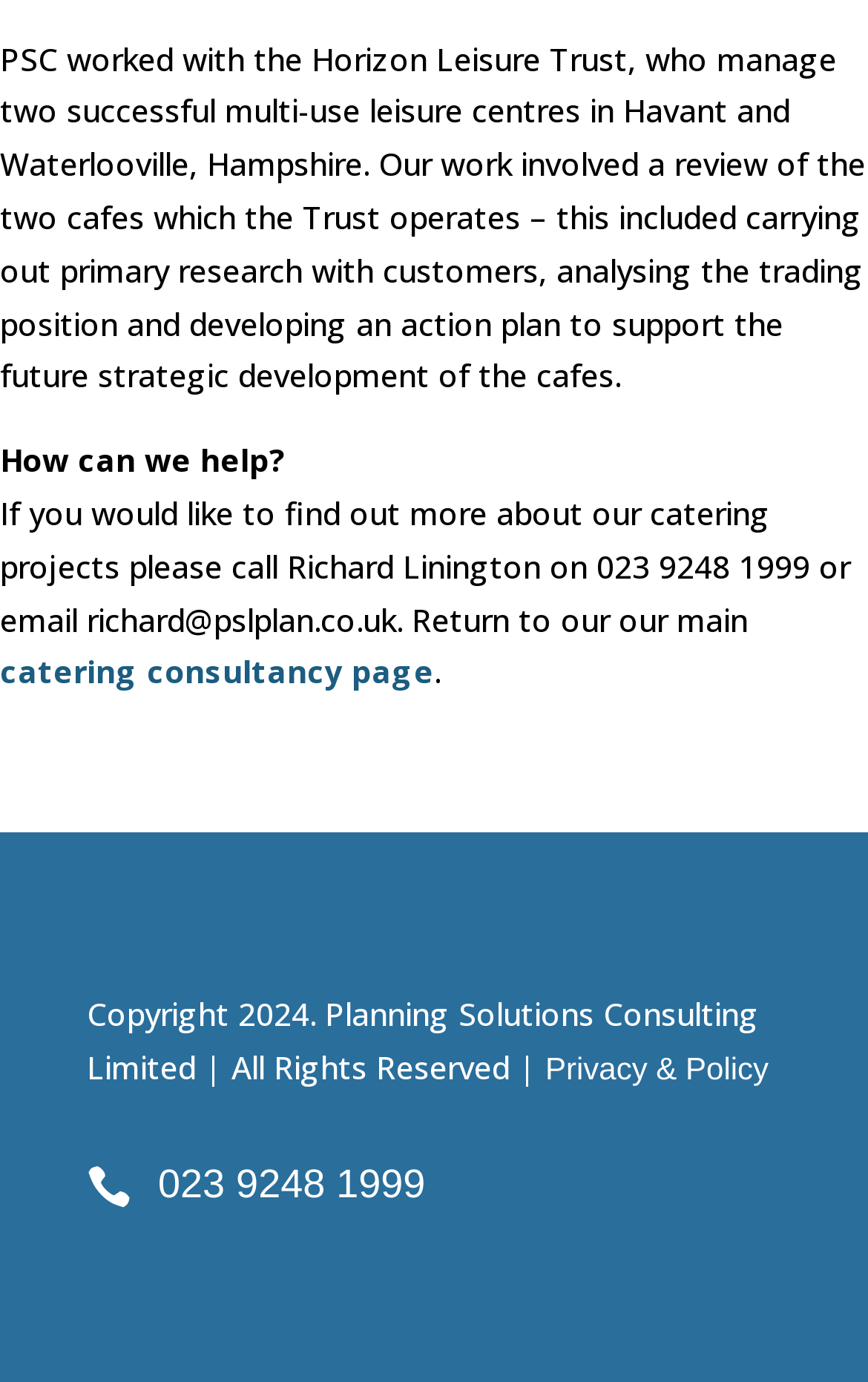What is the name of the trust that PSC worked with?
Examine the image closely and answer the question with as much detail as possible.

The webpage mentions that PSC worked with the Horizon Leisure Trust, who manage two successful multi-use leisure centres in Havant and Waterlooville, Hampshire.